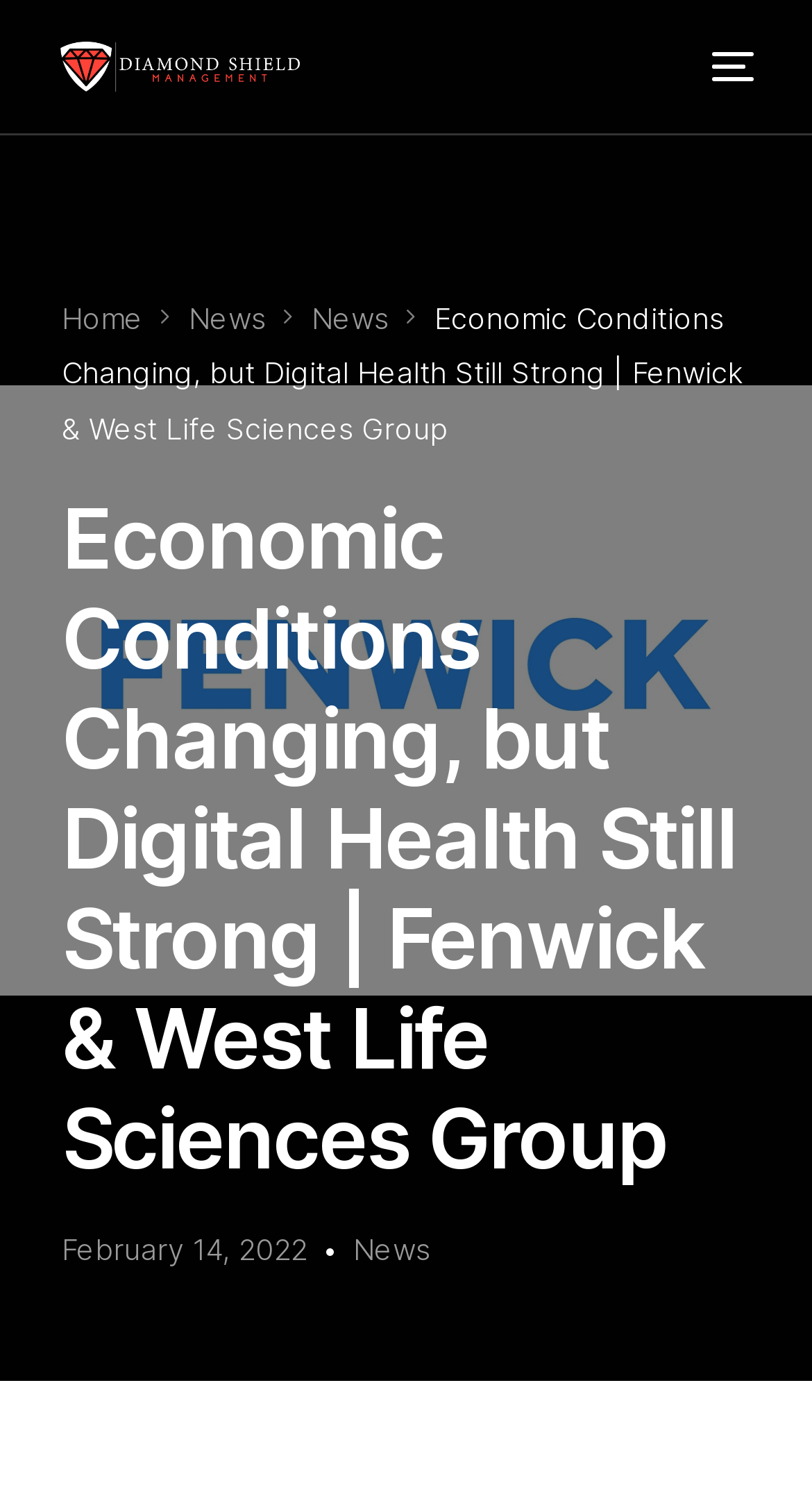Pinpoint the bounding box coordinates of the clickable element to carry out the following instruction: "Contact us."

[0.05, 0.535, 0.95, 0.62]